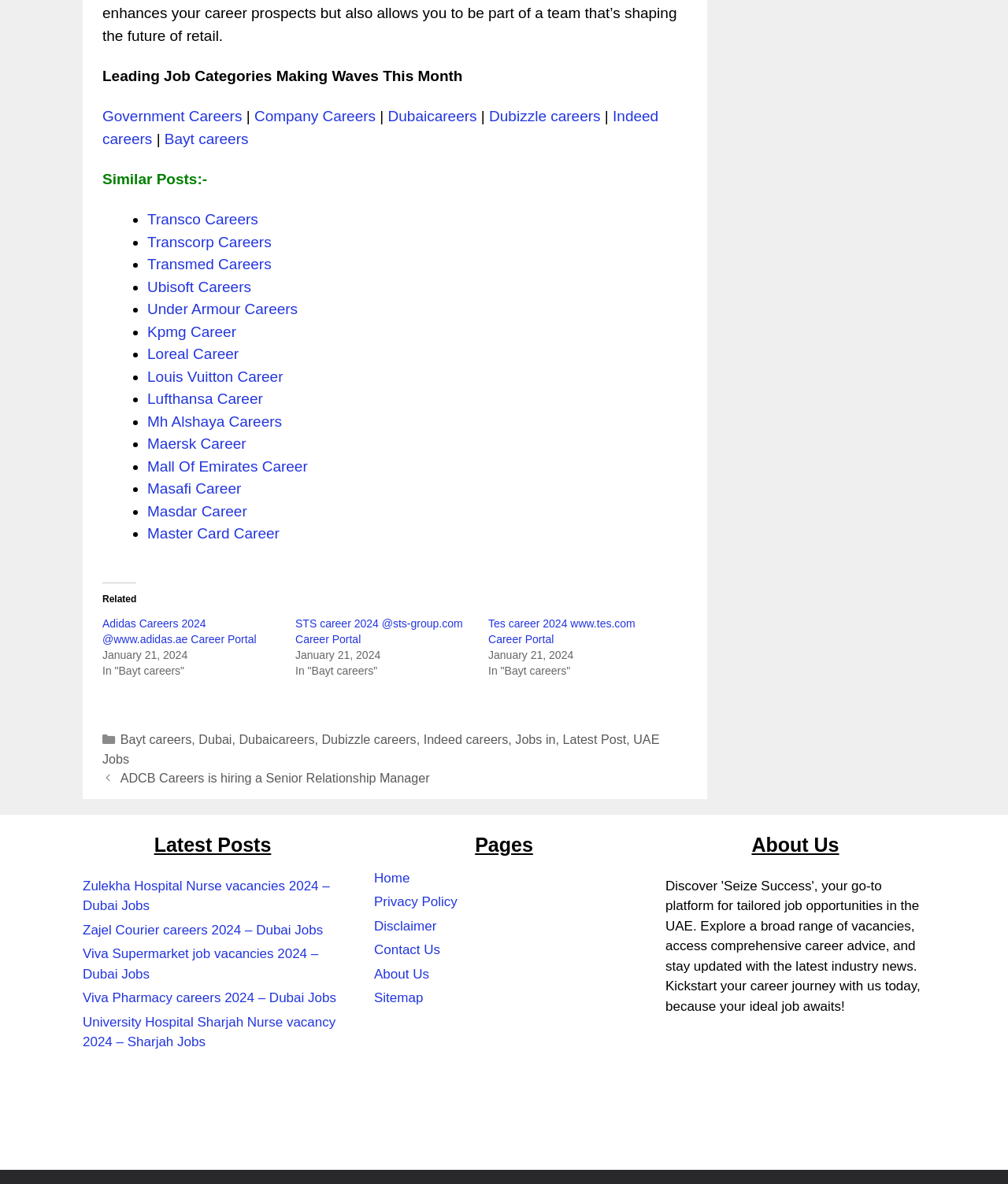Predict the bounding box of the UI element that fits this description: "Under Armour Careers".

[0.146, 0.254, 0.295, 0.268]